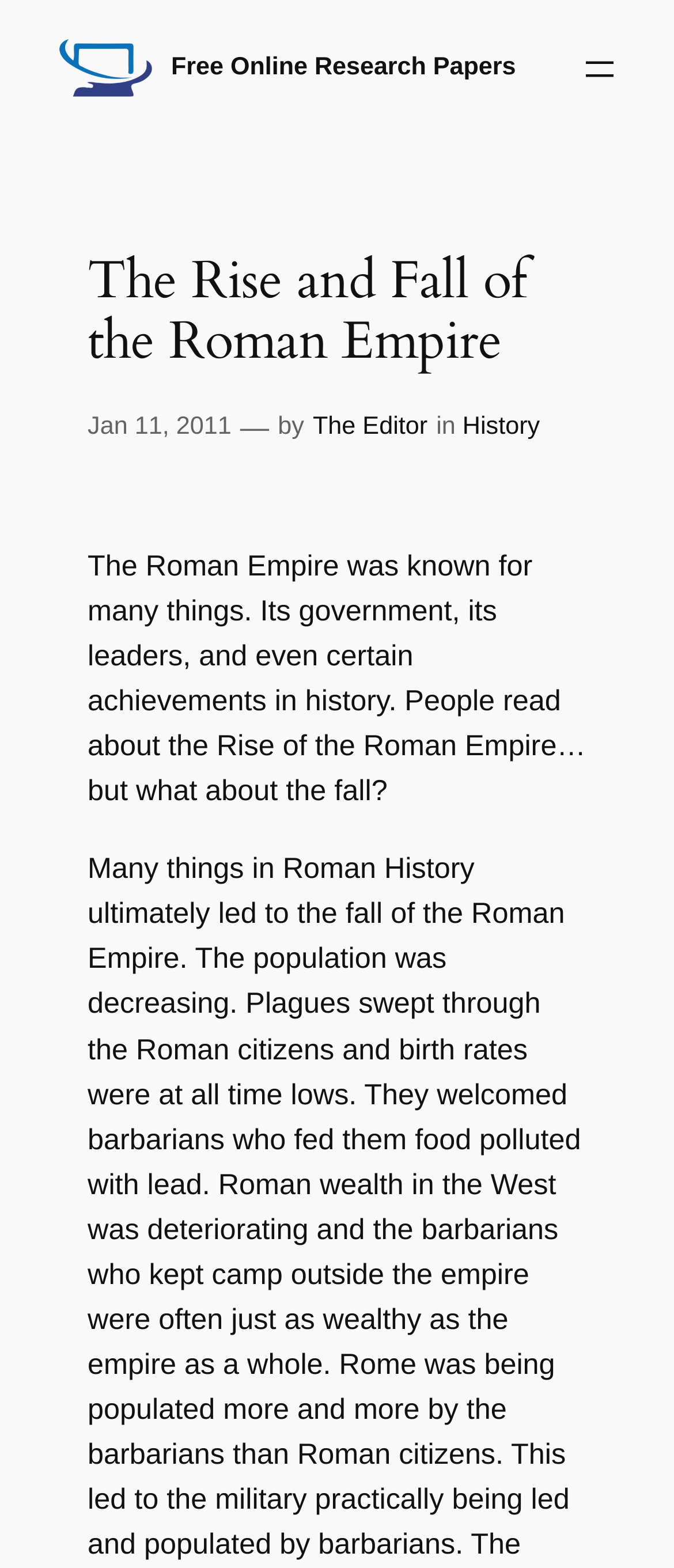Find the bounding box coordinates for the HTML element described in this sentence: "Jan 11, 2011". Provide the coordinates as four float numbers between 0 and 1, in the format [left, top, right, bottom].

[0.13, 0.264, 0.343, 0.282]